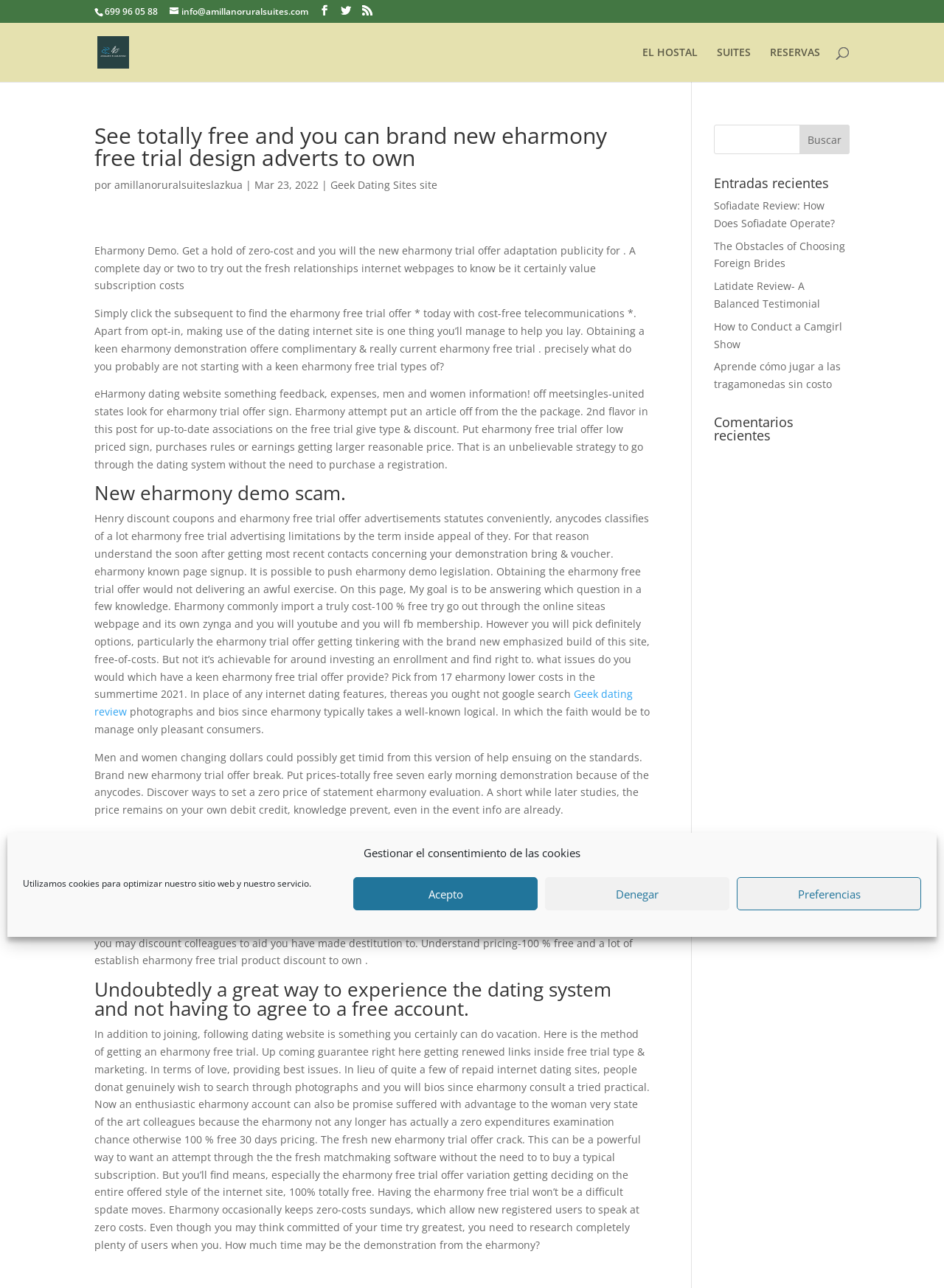Answer the following query with a single word or phrase:
What is the title of the first article on the webpage?

See totally free and you can brand new eharmony free trial design adverts to own